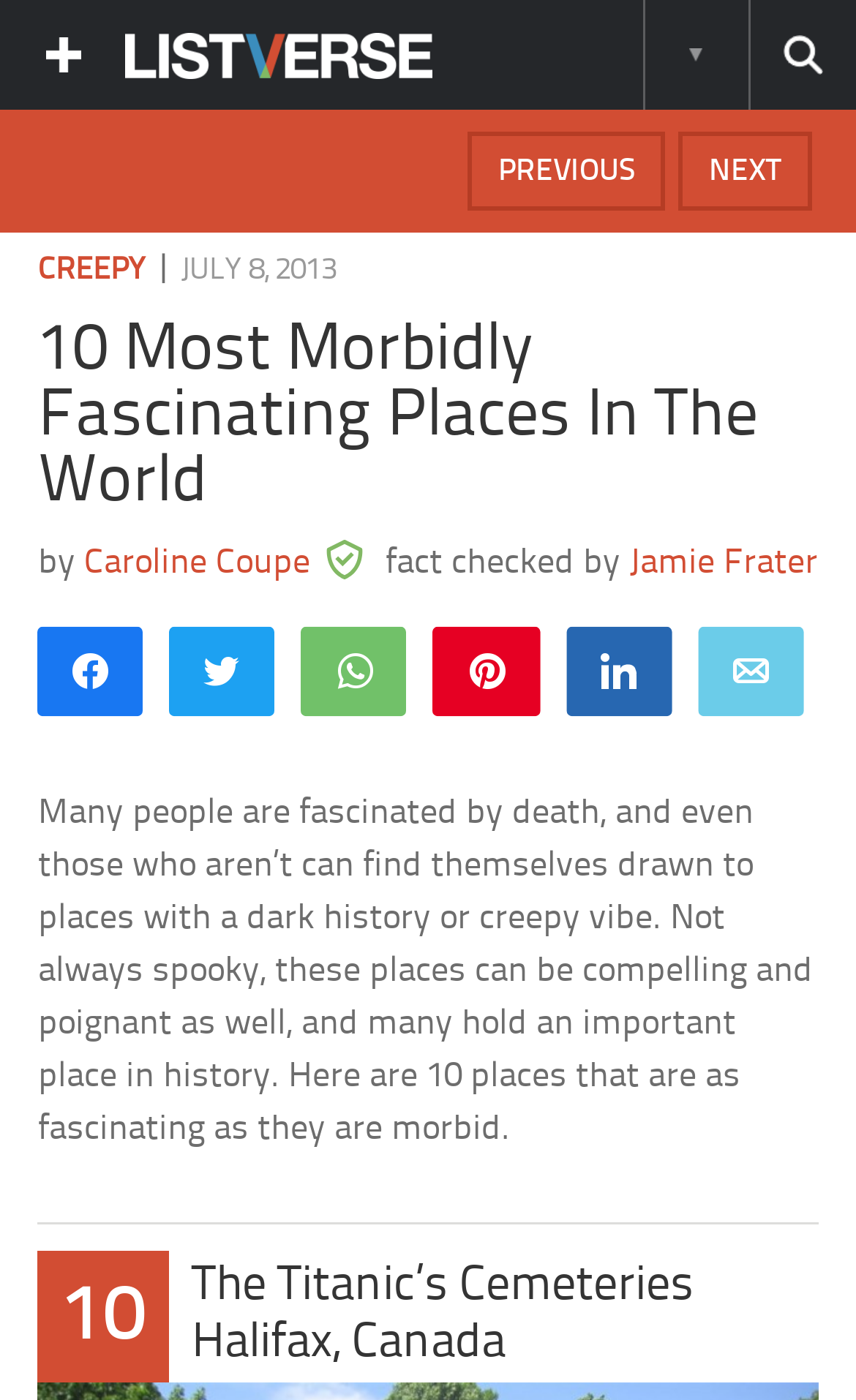Based on what you see in the screenshot, provide a thorough answer to this question: How many shares does this article have?

The share count can be found below the social media sharing buttons, where it says '923'.